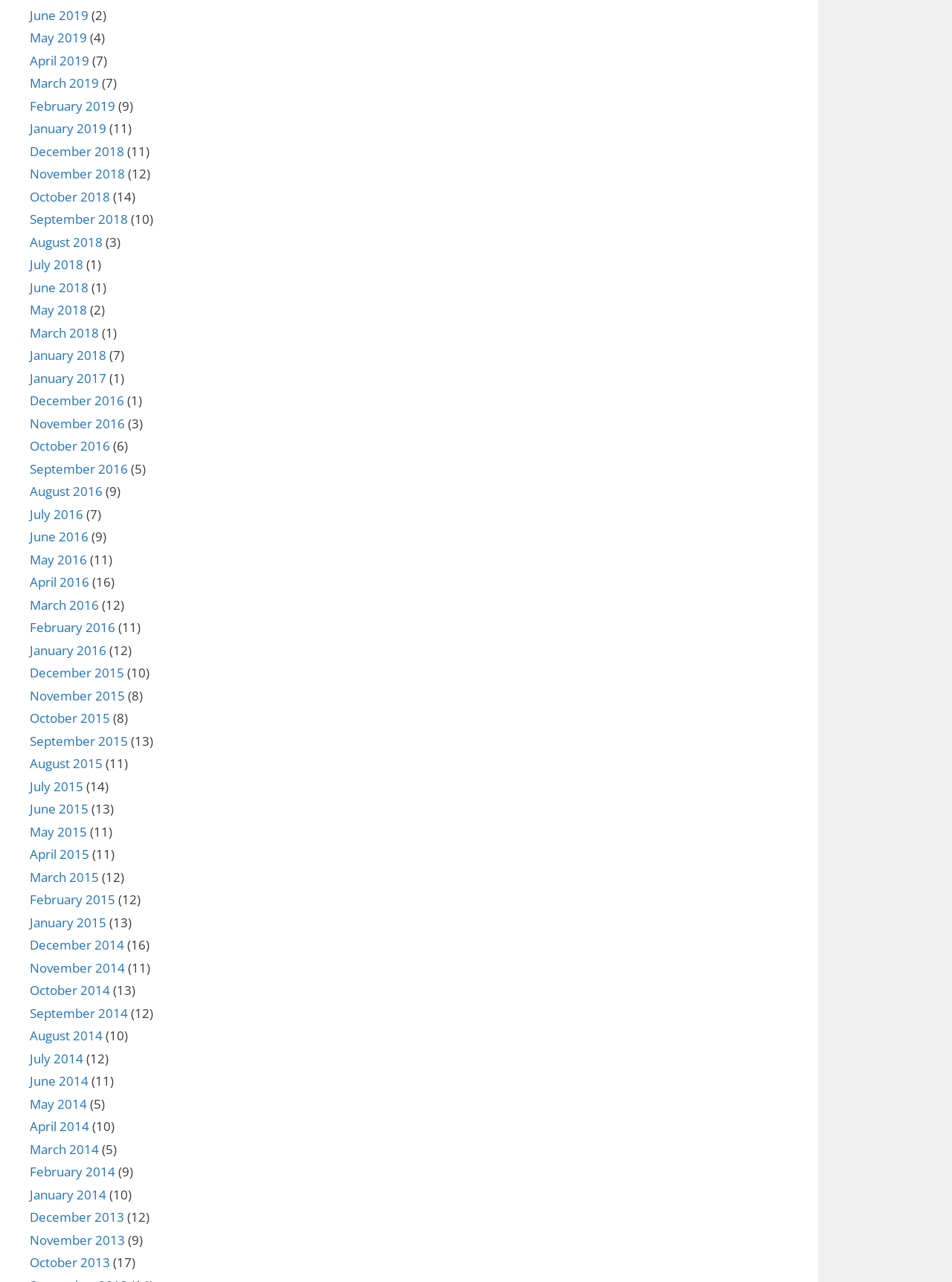From the webpage screenshot, predict the bounding box of the UI element that matches this description: "June 2015".

[0.031, 0.624, 0.093, 0.638]